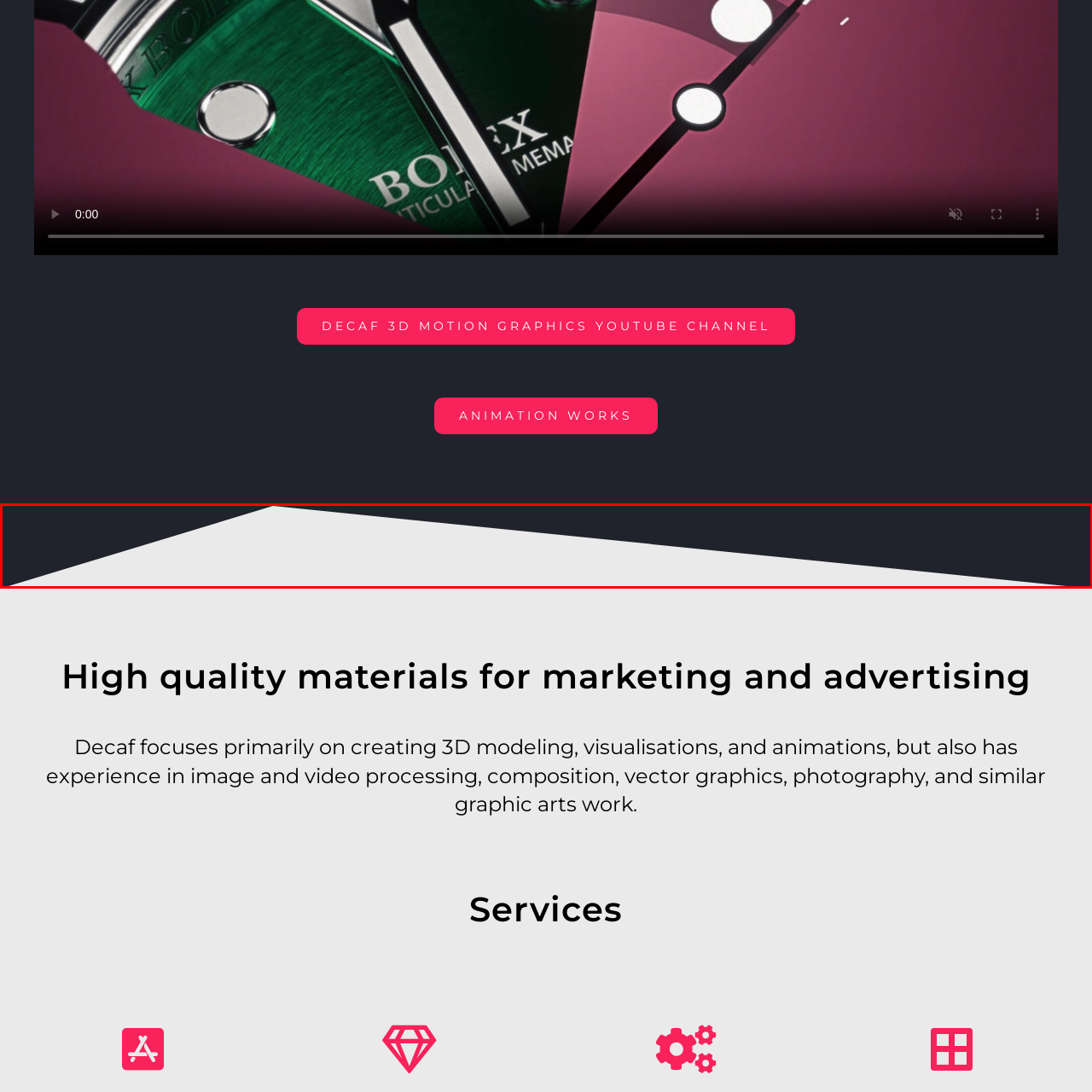Provide a comprehensive description of the image contained within the red rectangle.

This image features a sleek, modern design with a distinctive geometric pattern, showcasing a sharp contrast between two colors. The upper part is a deep charcoal black, creating a striking visual impact, while the lower section is a clean, soft white. This dynamic interplay of colors could suggest themes of sophistication and minimalism, making it suitable for a variety of creative applications, such as marketing materials or digital media. The simplicity and elegance of the design may reflect the high-quality focus of a brand engaged in 3D modeling, visualizations, and animations, as noted by the context on associated services.